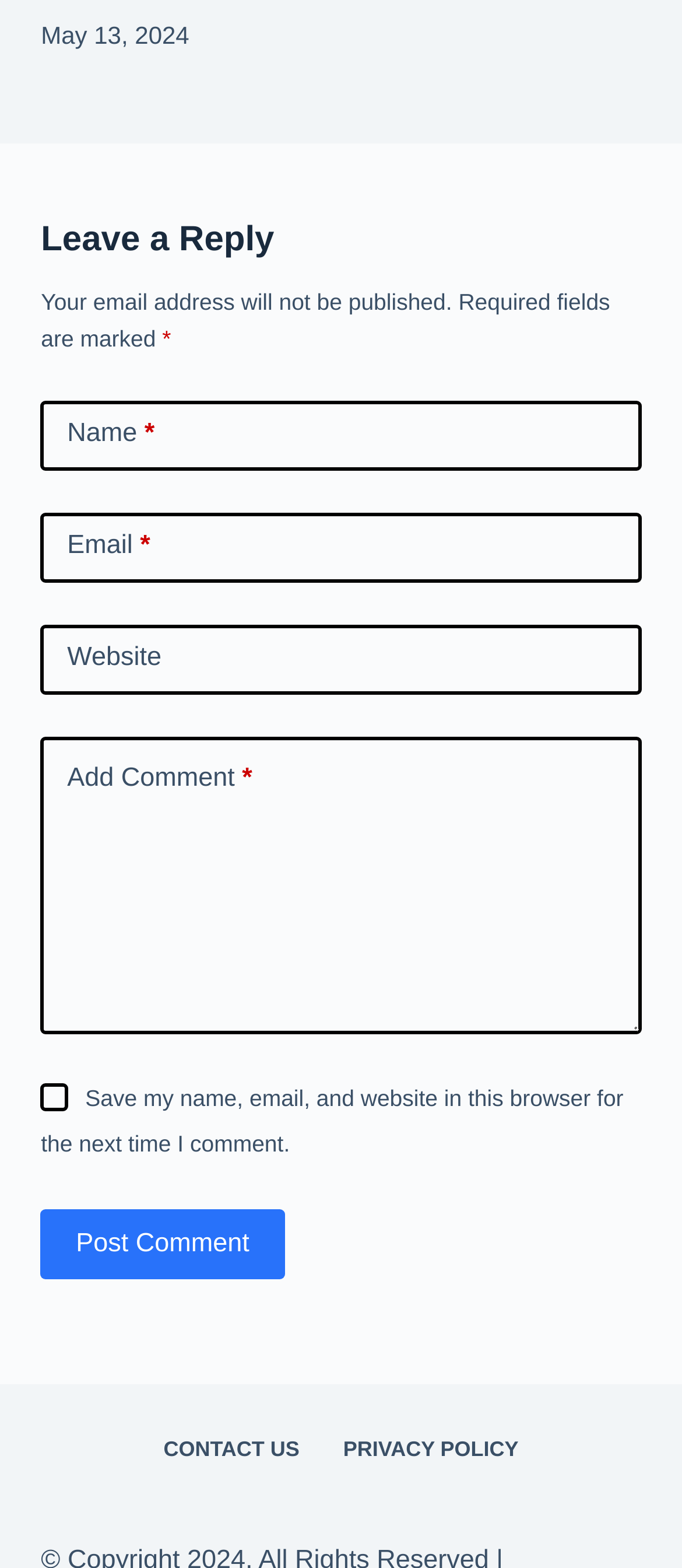What is the date mentioned at the top?
Look at the screenshot and respond with one word or a short phrase.

May 13, 2024